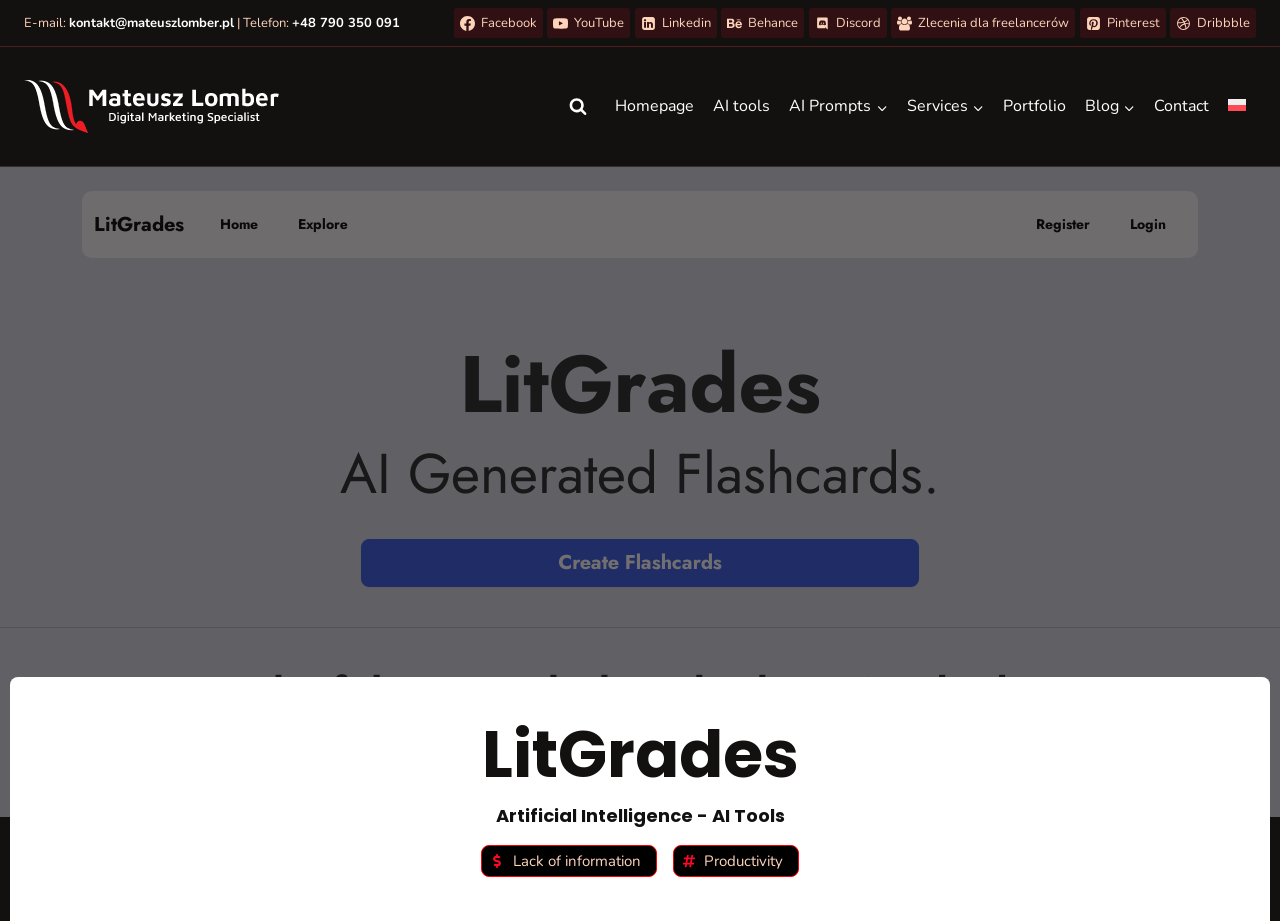Identify the bounding box coordinates of the clickable region necessary to fulfill the following instruction: "Go to the homepage". The bounding box coordinates should be four float numbers between 0 and 1, i.e., [left, top, right, bottom].

[0.473, 0.091, 0.55, 0.14]